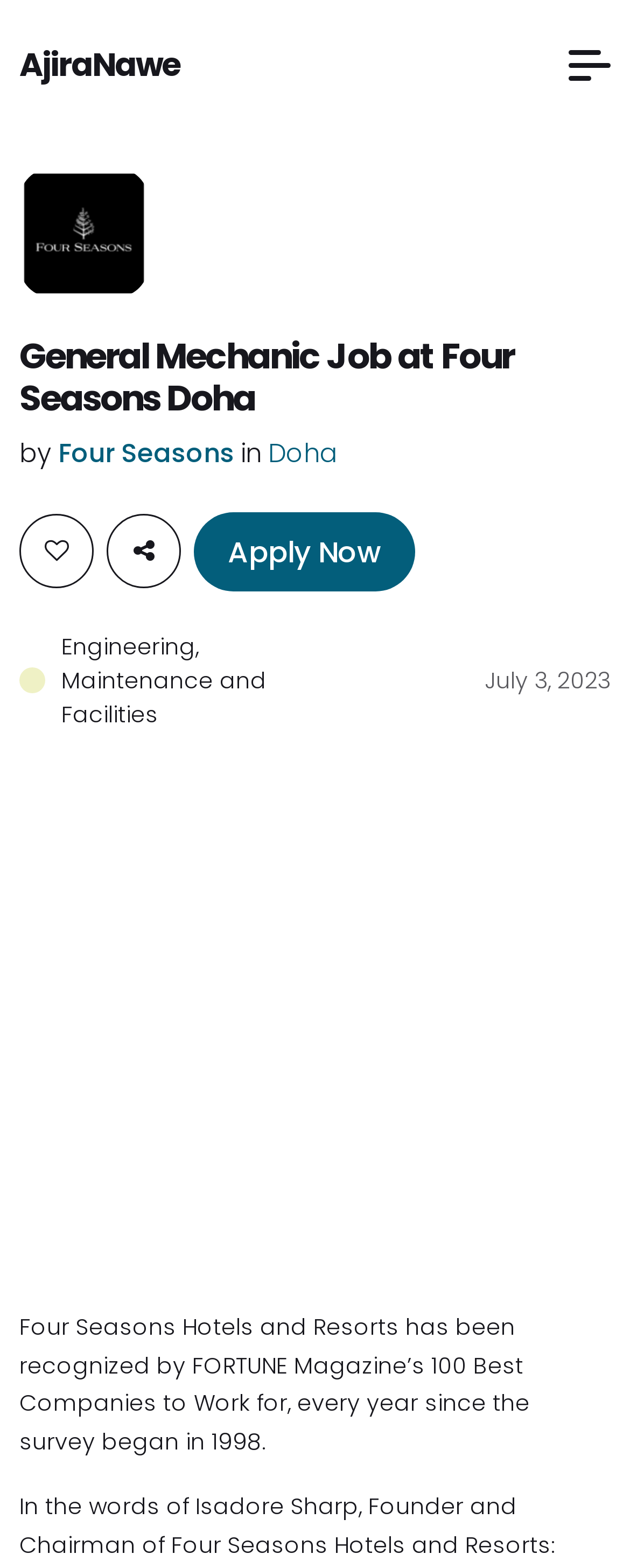Give a one-word or phrase response to the following question: Where is the job location?

Doha